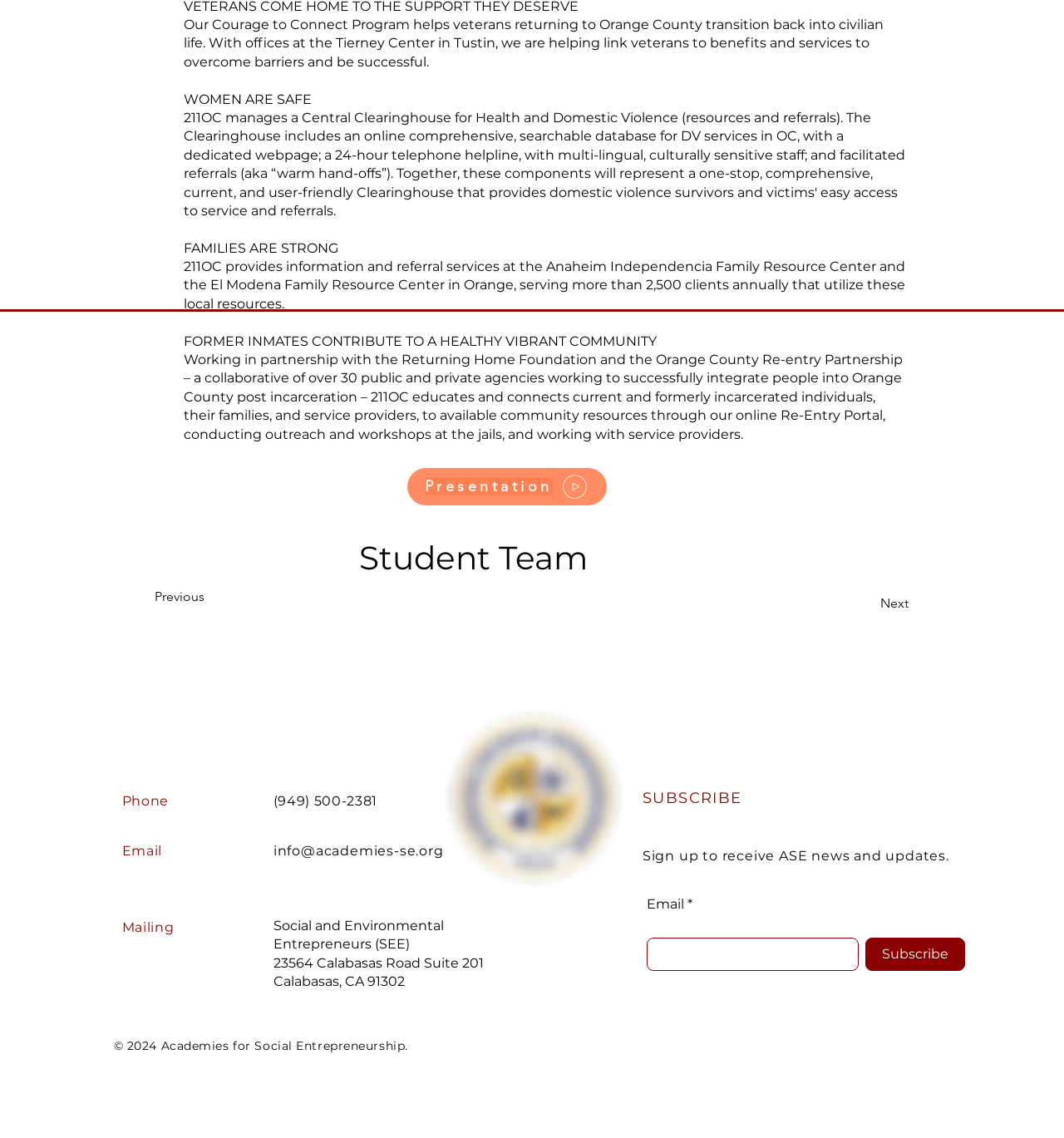Please identify the bounding box coordinates of the clickable region that I should interact with to perform the following instruction: "Click the 'Presentation' button". The coordinates should be expressed as four float numbers between 0 and 1, i.e., [left, top, right, bottom].

[0.383, 0.411, 0.57, 0.444]